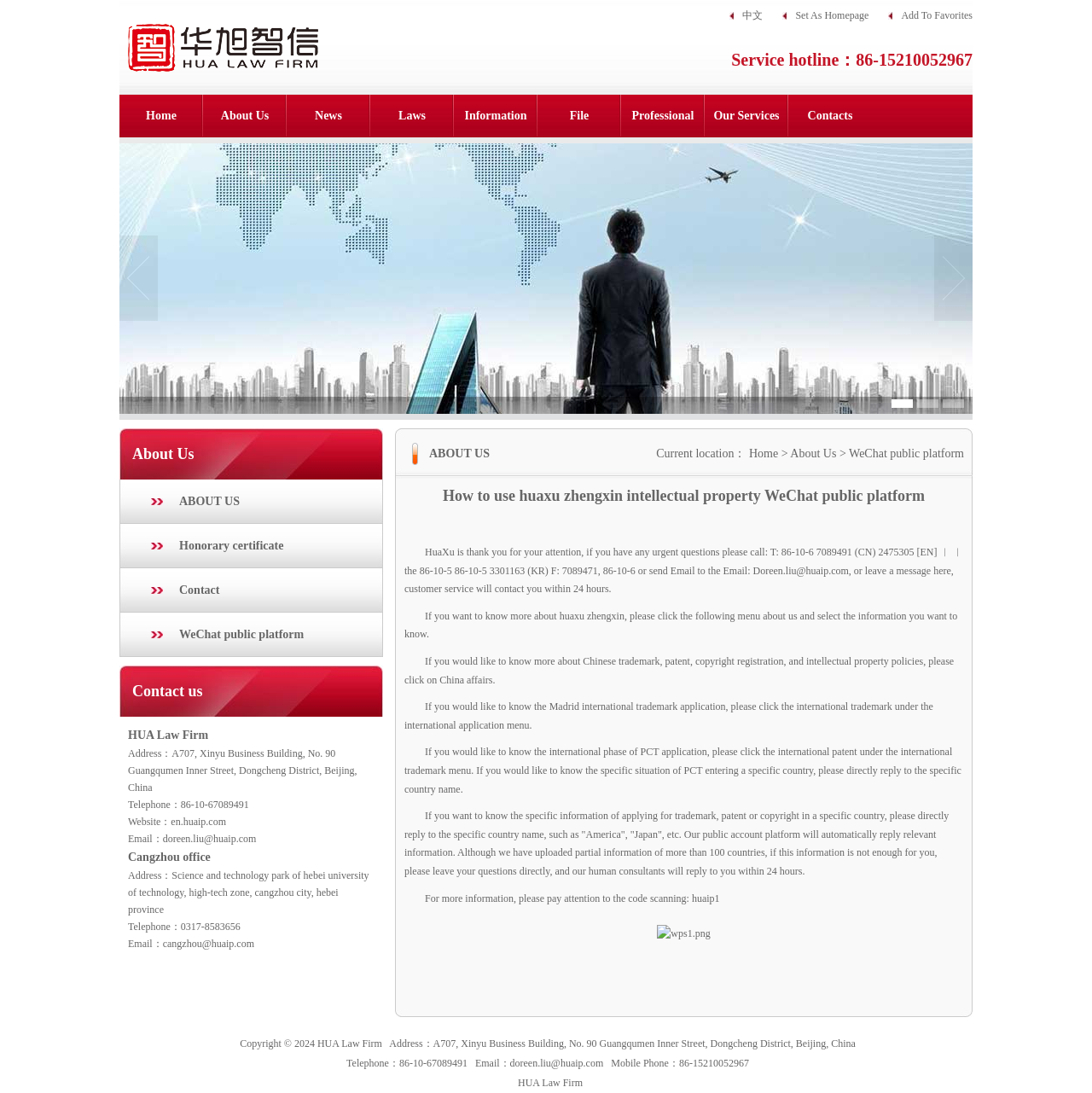Based on the provided description, "Honorary certificate", find the bounding box of the corresponding UI element in the screenshot.

[0.109, 0.479, 0.351, 0.52]